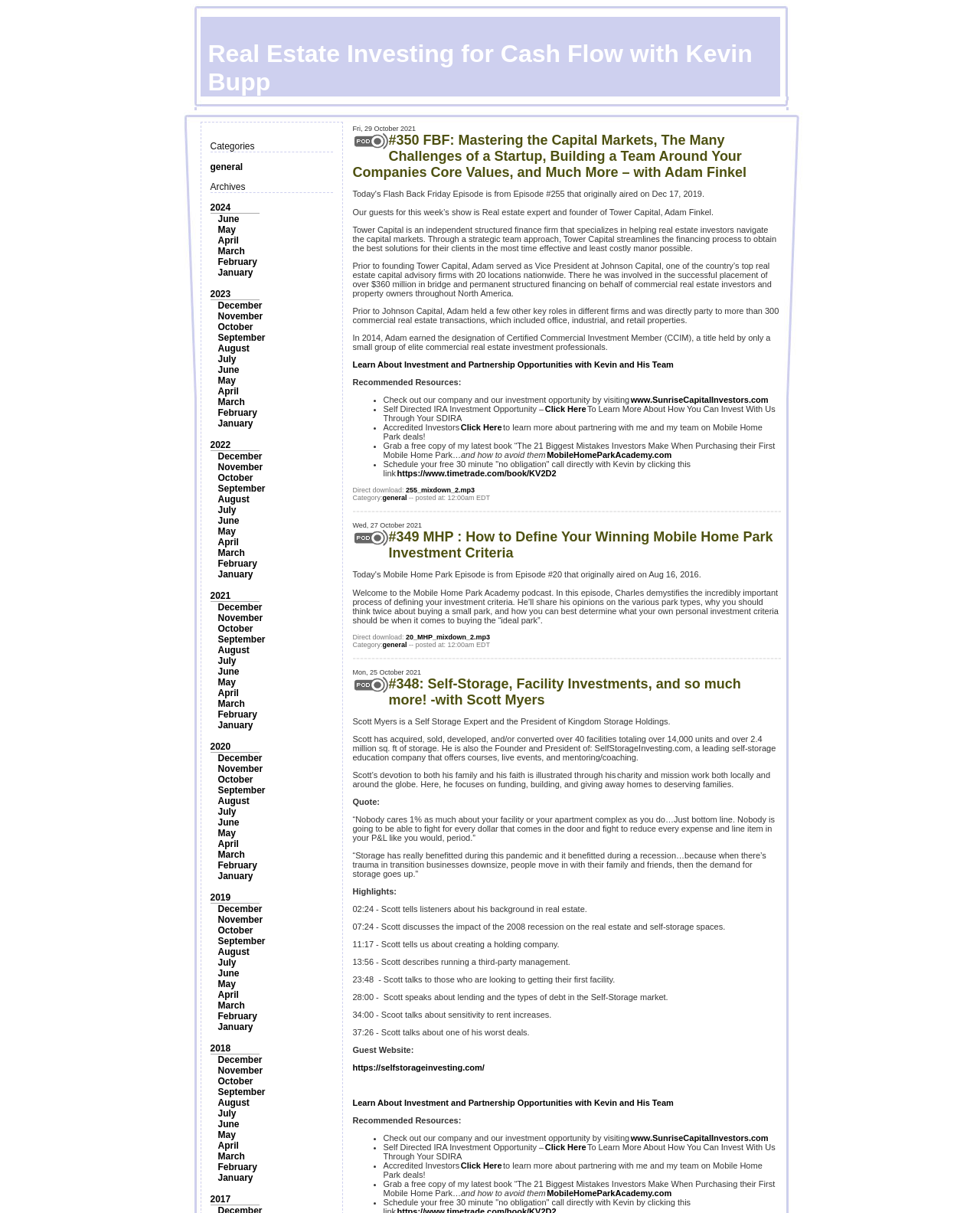Please find the bounding box coordinates of the element that must be clicked to perform the given instruction: "View the 'News' page". The coordinates should be four float numbers from 0 to 1, i.e., [left, top, right, bottom].

None